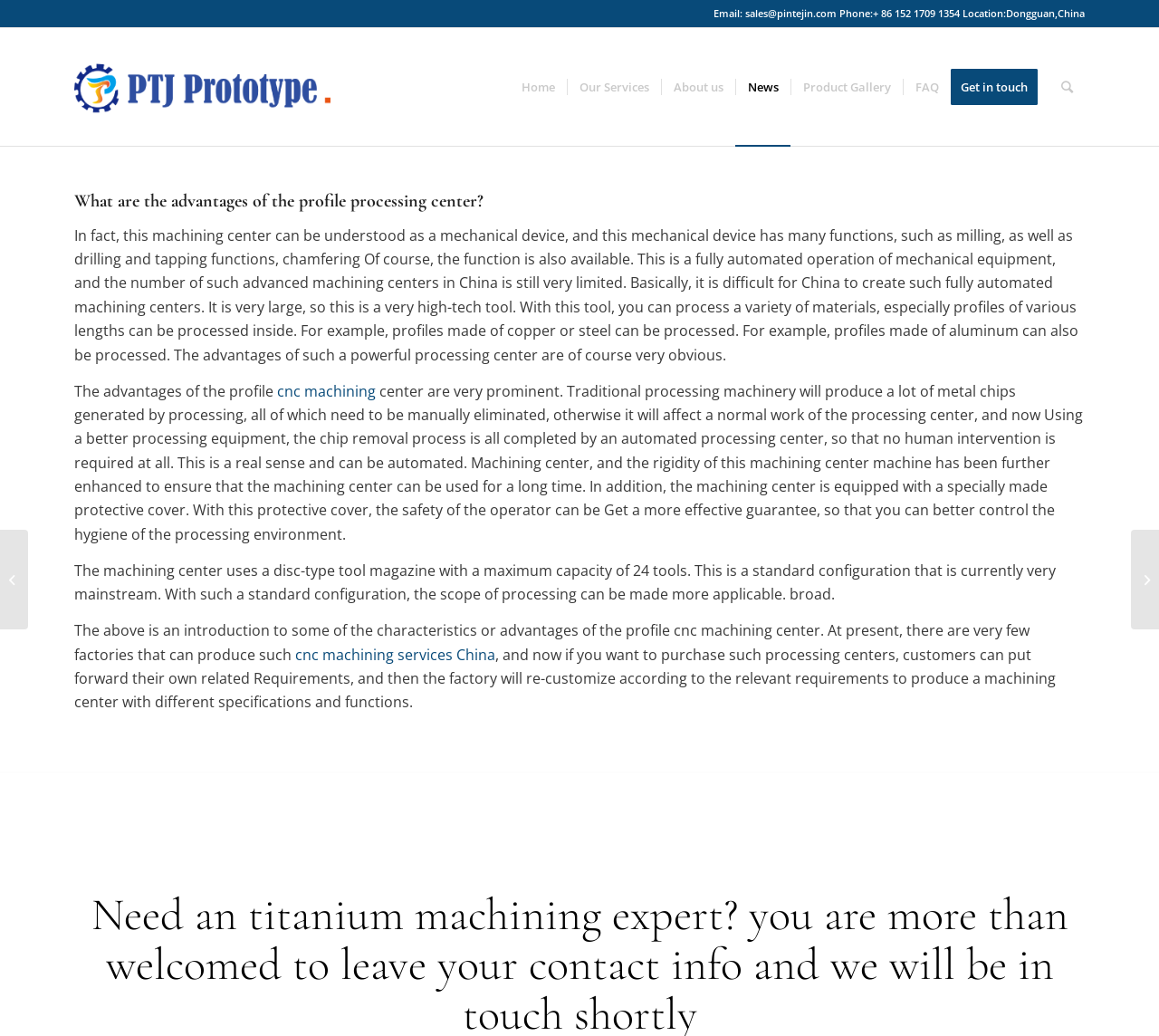Please provide the bounding box coordinates for the element that needs to be clicked to perform the instruction: "Click on the 'cnc machining services China' link". The coordinates must consist of four float numbers between 0 and 1, formatted as [left, top, right, bottom].

[0.252, 0.622, 0.427, 0.641]